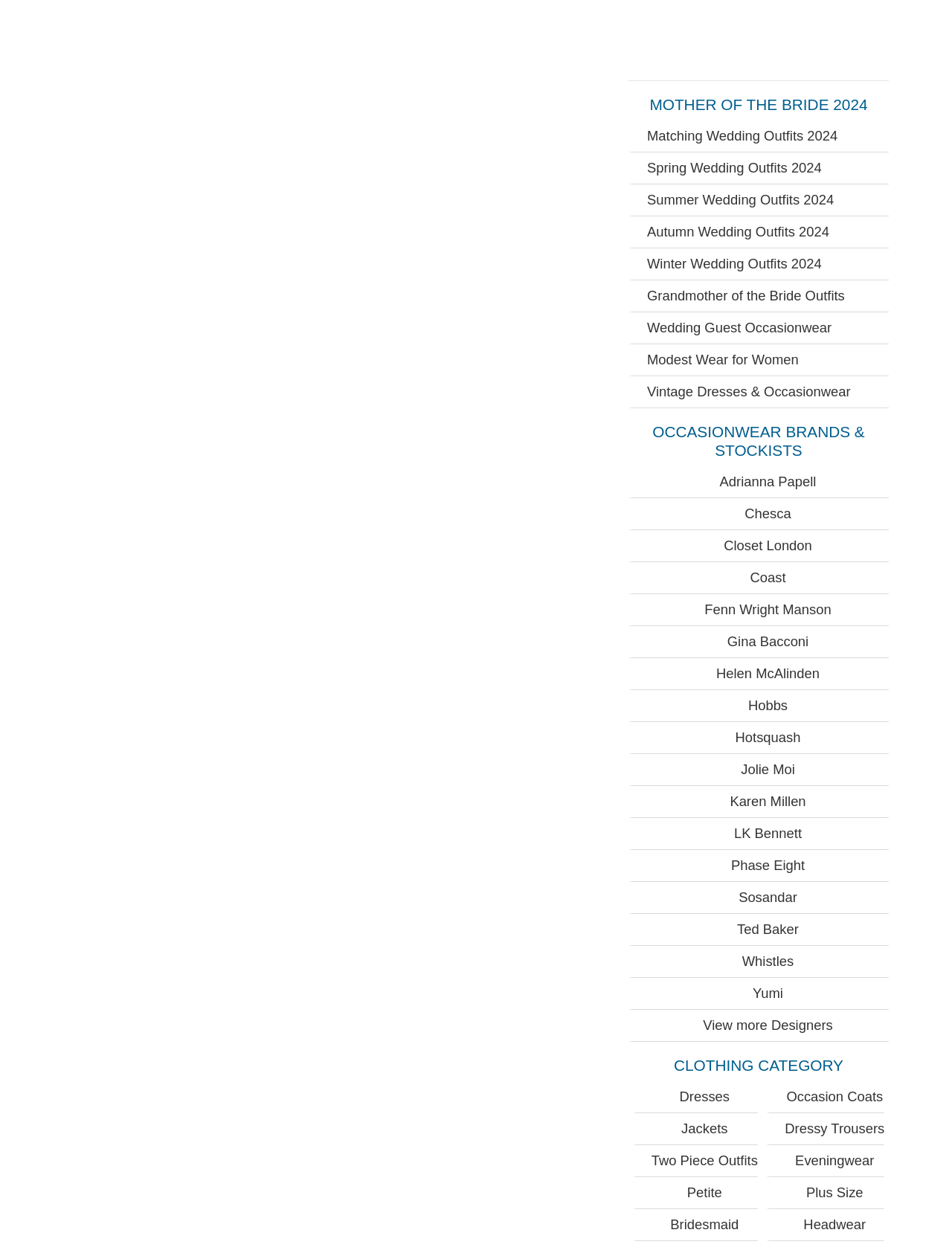Determine the bounding box coordinates of the clickable region to execute the instruction: "Check out Ted Baker". The coordinates should be four float numbers between 0 and 1, denoted as [left, top, right, bottom].

[0.664, 0.729, 0.934, 0.754]